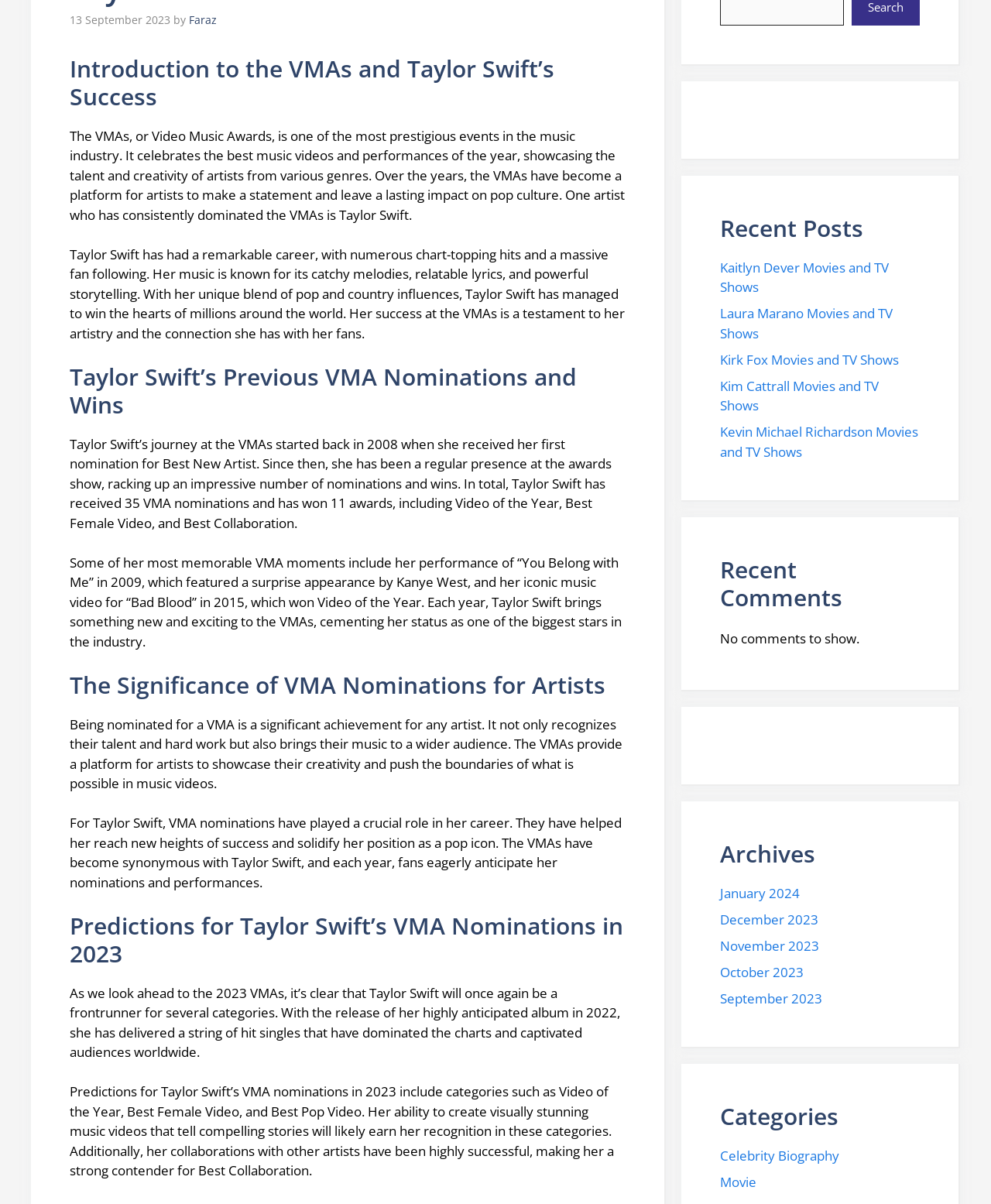Identify the bounding box coordinates for the UI element mentioned here: "January 2024". Provide the coordinates as four float values between 0 and 1, i.e., [left, top, right, bottom].

[0.727, 0.734, 0.807, 0.749]